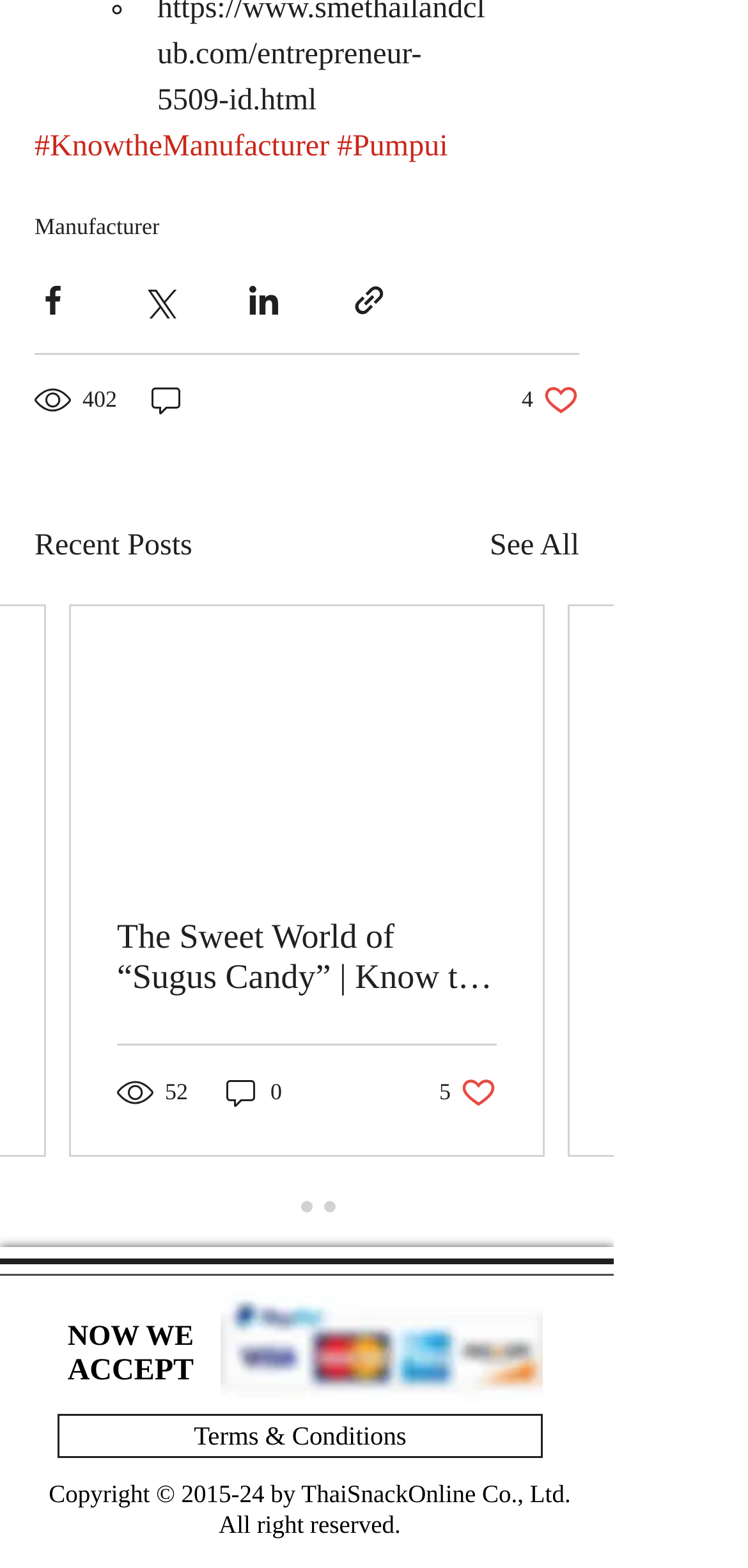Identify the bounding box coordinates for the UI element that matches this description: "parent_node: 402".

[0.197, 0.243, 0.251, 0.266]